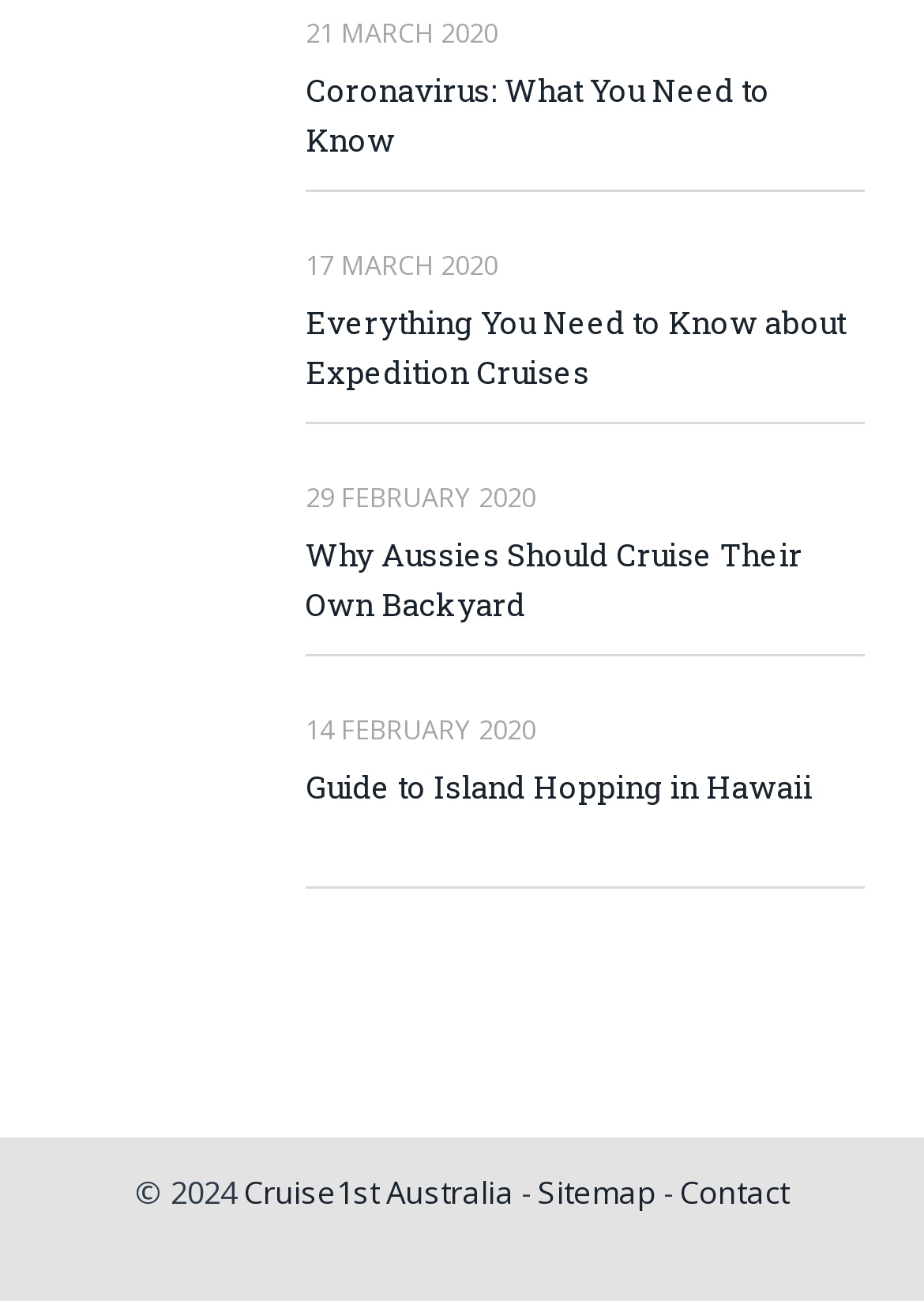Specify the bounding box coordinates of the area to click in order to execute this command: 'Explore Quark Expeditions in polar regions'. The coordinates should consist of four float numbers ranging from 0 to 1, and should be formatted as [left, top, right, bottom].

[0.067, 0.191, 0.285, 0.326]